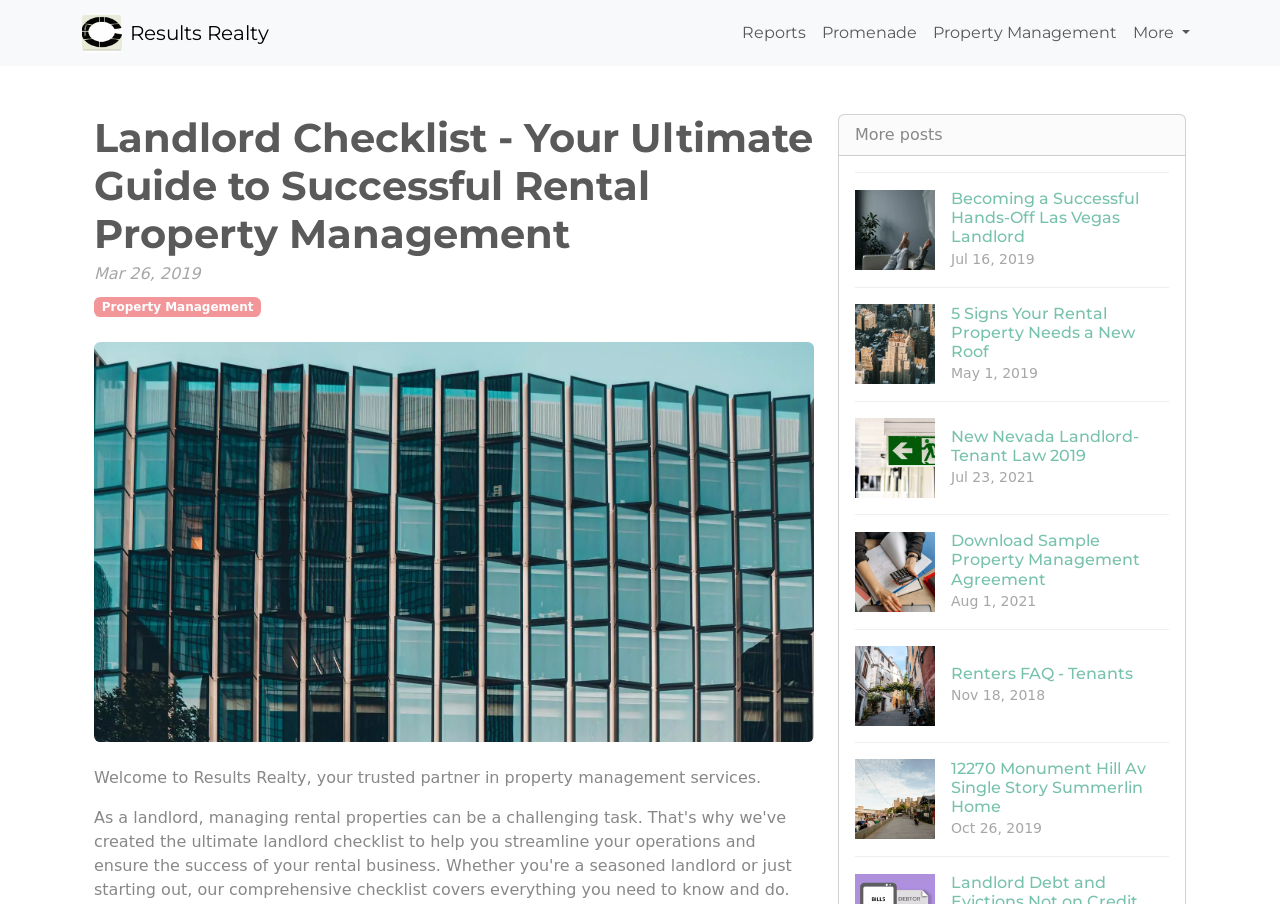Provide a thorough description of the webpage's content and layout.

The webpage is about Results Realty, a property management service provider, and it offers a comprehensive landlord checklist. At the top left corner, there is a logo of Results Realty, which is an image. Next to the logo, there are several links, including "Reports", "Promenade", "Property Management", and a "More" button.

Below the top navigation bar, there is a header section that contains a heading "Landlord Checklist - Your Ultimate Guide to Successful Rental Property Management" and a date "Mar 26, 2019". Underneath the header, there is an image that takes up most of the width of the page.

Below the image, there is a paragraph of text that welcomes visitors to Results Realty and describes the company as a trusted partner in property management services. 

On the right side of the page, there are six links to different articles or blog posts, each with a heading, an image, and a date. The articles are about various topics related to property management, such as becoming a successful landlord, signs that a rental property needs a new roof, and new landlord-tenant laws. The links are arranged vertically, with the most recent article at the top and the oldest at the bottom.